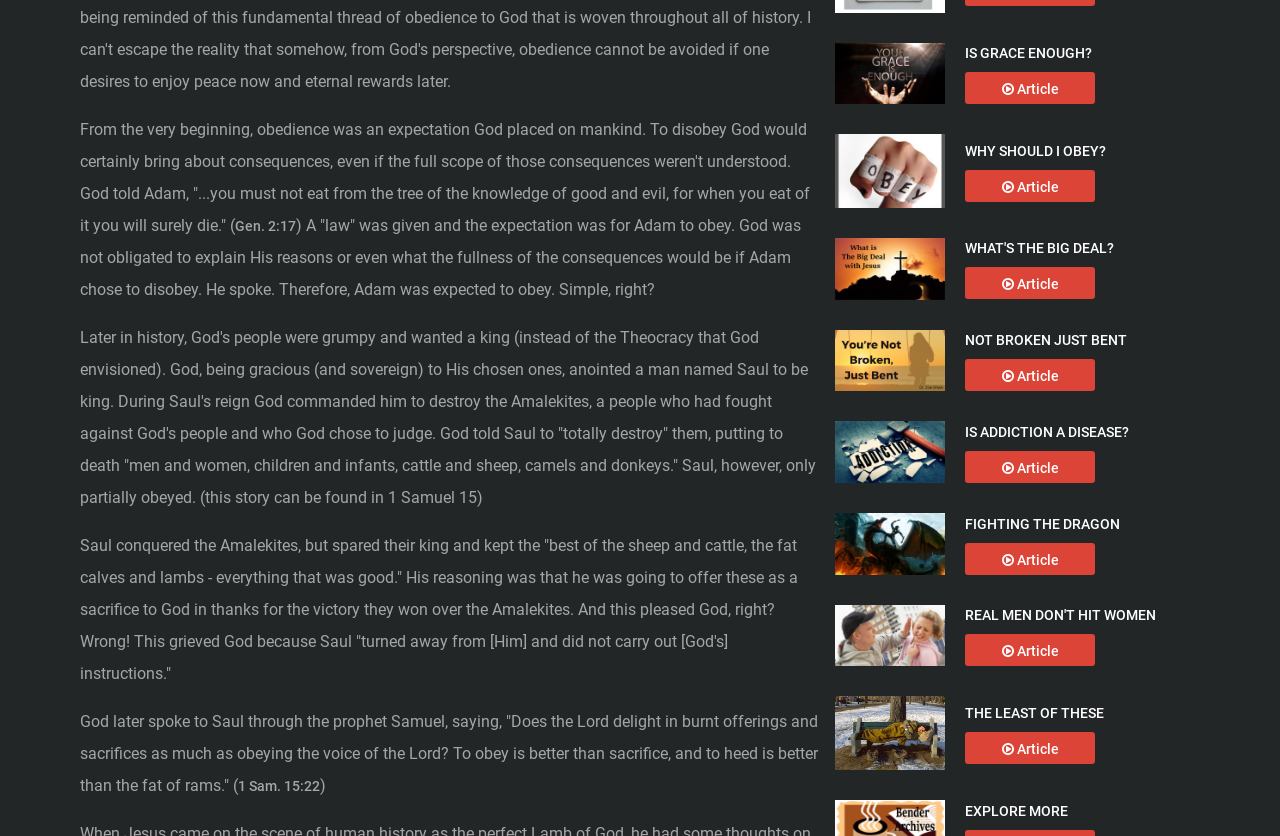Please locate the bounding box coordinates of the element that needs to be clicked to achieve the following instruction: "View 'FIGHTING THE DRAGON' article". The coordinates should be four float numbers between 0 and 1, i.e., [left, top, right, bottom].

[0.754, 0.615, 0.875, 0.64]